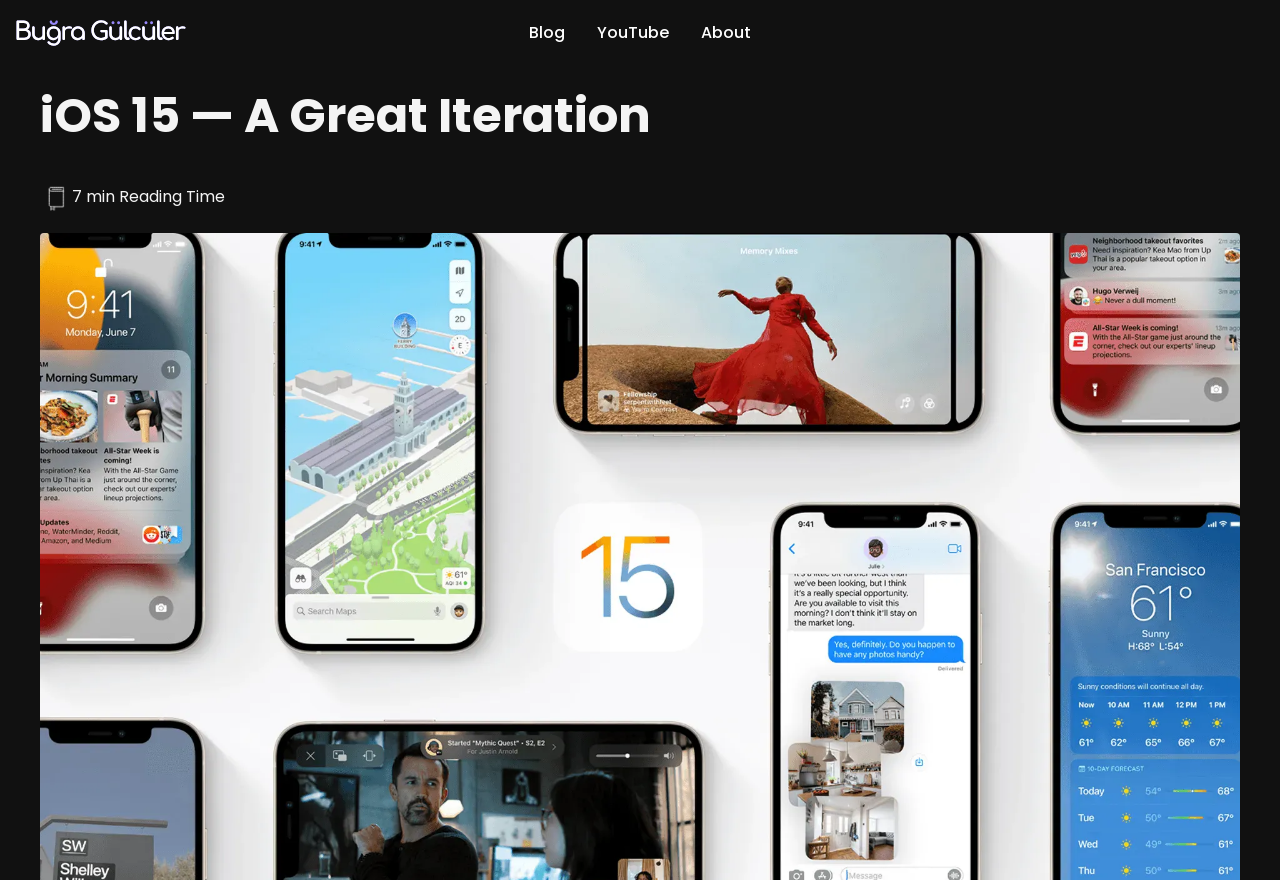Given the following UI element description: "YouTube", find the bounding box coordinates in the webpage screenshot.

[0.466, 0.022, 0.523, 0.051]